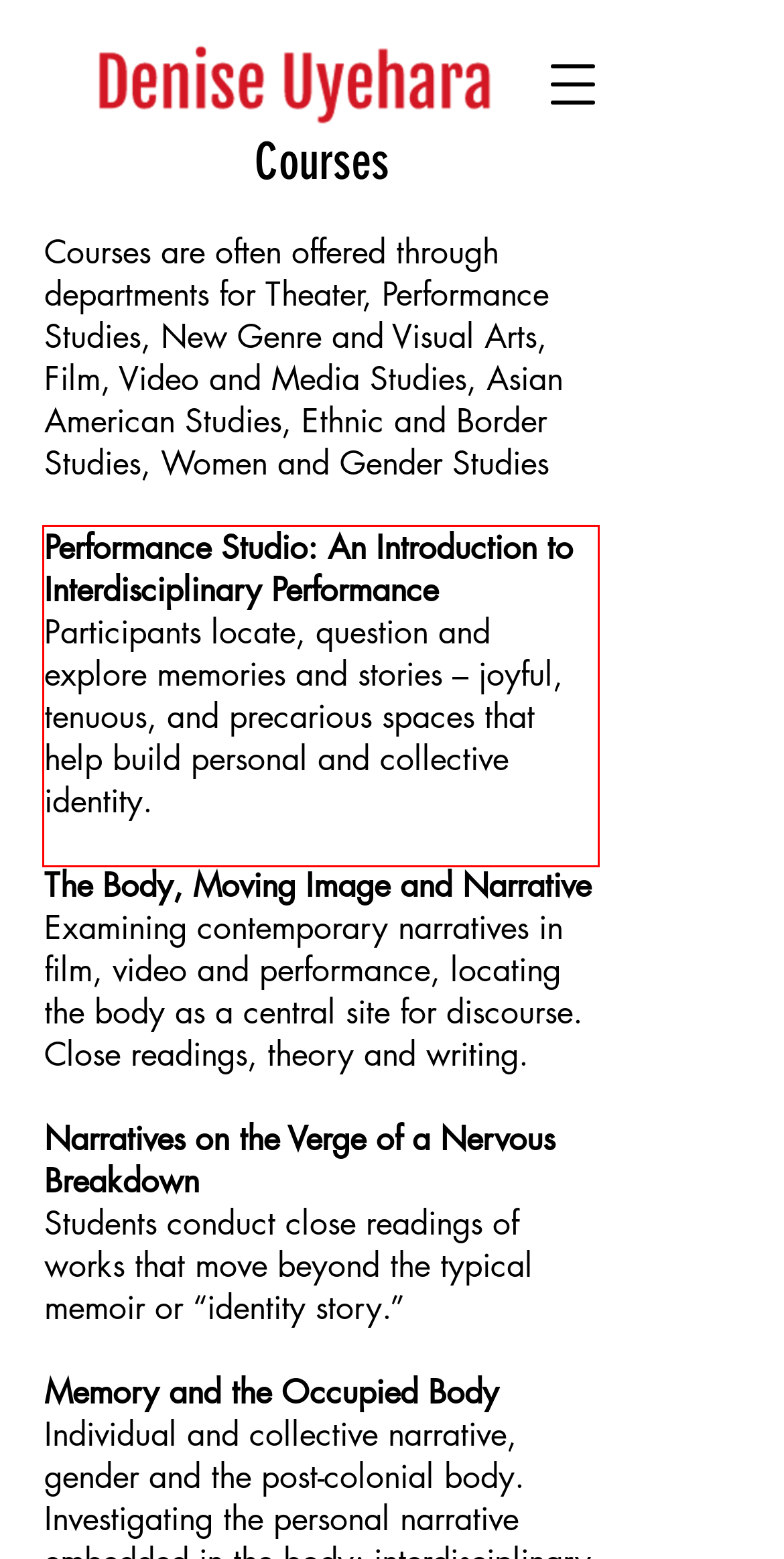Analyze the webpage screenshot and use OCR to recognize the text content in the red bounding box.

Performance Studio: An Introduction to Interdisciplinary Performance Participants locate, question and explore memories and stories – joyful, tenuous, and precarious spaces that help build personal and collective identity.